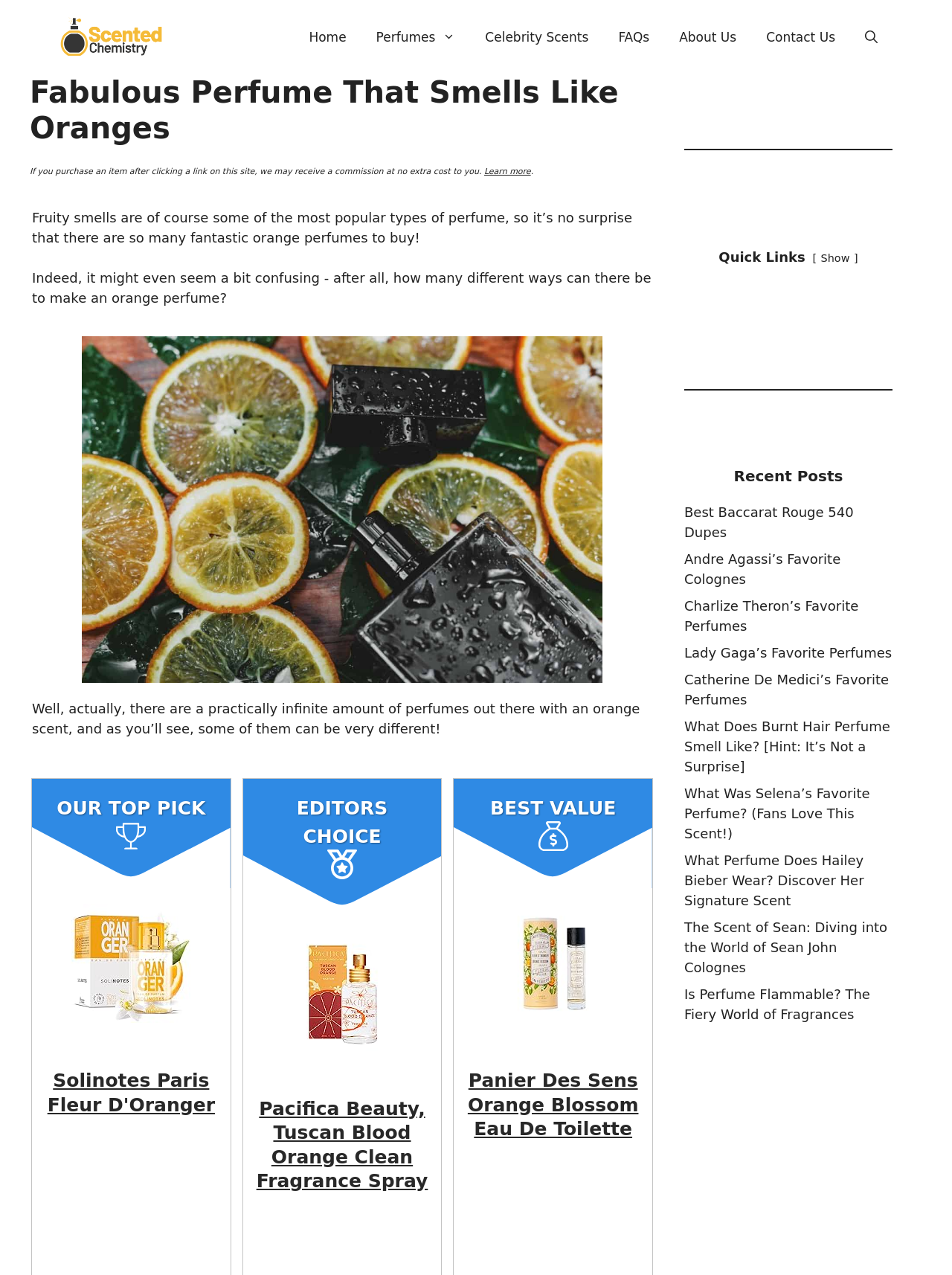Locate the UI element that matches the description aria-label="Open Search Bar" in the webpage screenshot. Return the bounding box coordinates in the format (top-left x, top-left y, bottom-right x, bottom-right y), with values ranging from 0 to 1.

[0.893, 0.012, 0.938, 0.047]